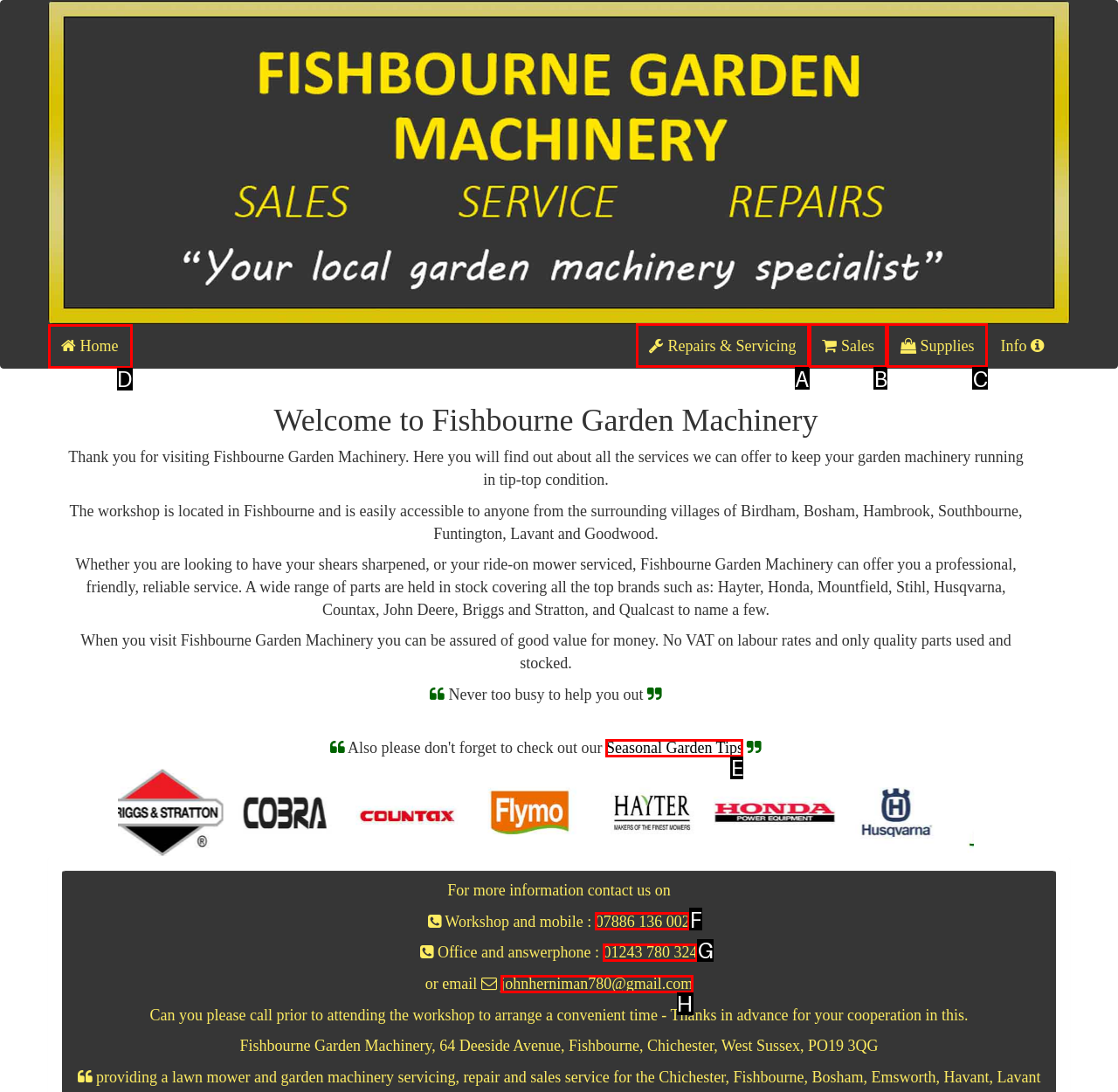Choose the letter of the element that should be clicked to complete the task: Click the GIVE button
Answer with the letter from the possible choices.

None